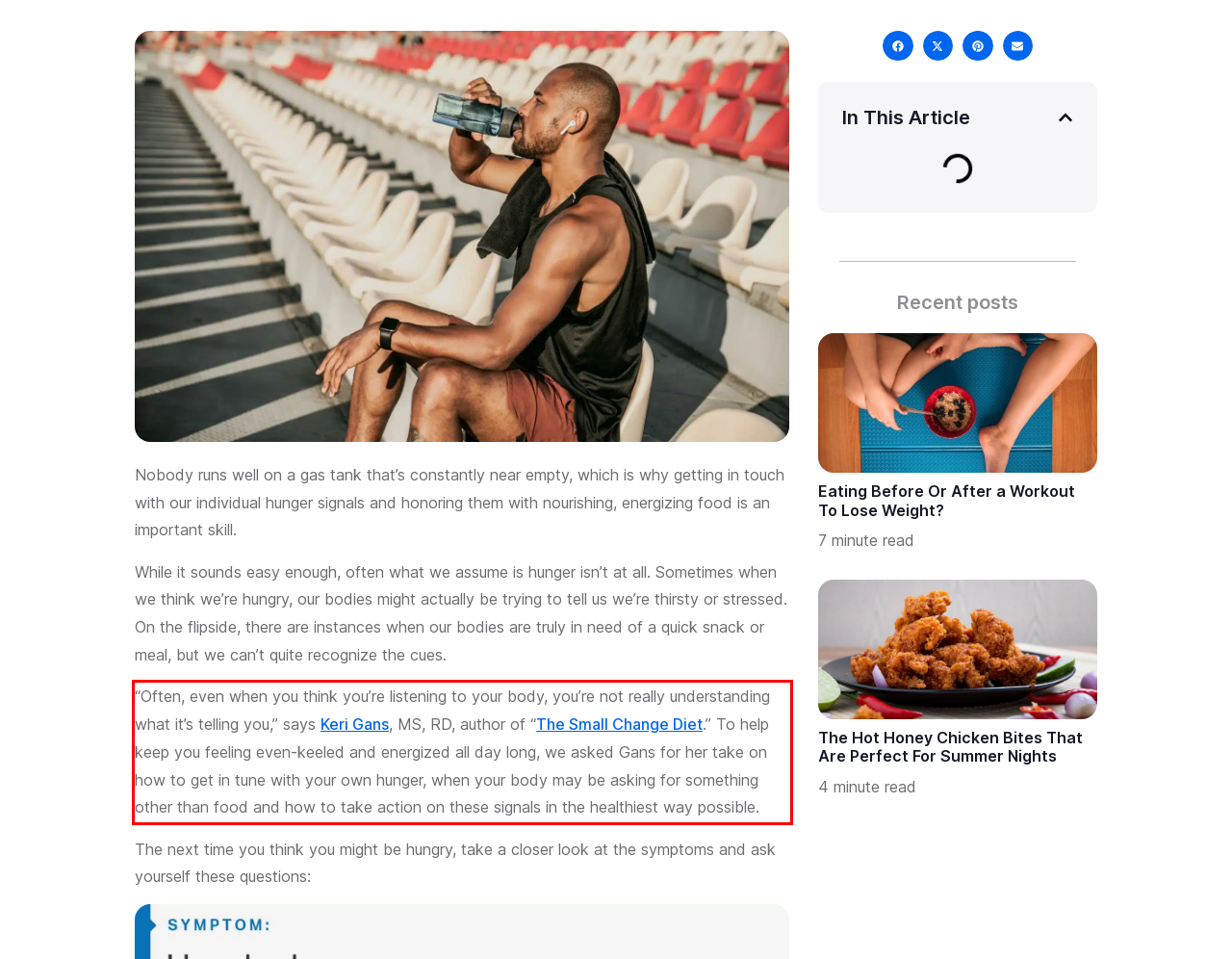Analyze the screenshot of the webpage and extract the text from the UI element that is inside the red bounding box.

“Often, even when you think you’re listening to your body, you’re not really understanding what it’s telling you,” says Keri Gans, MS, RD, author of “The Small Change Diet.” To help keep you feeling even-keeled and energized all day long, we asked Gans for her take on how to get in tune with your own hunger, when your body may be asking for something other than food and how to take action on these signals in the healthiest way possible.